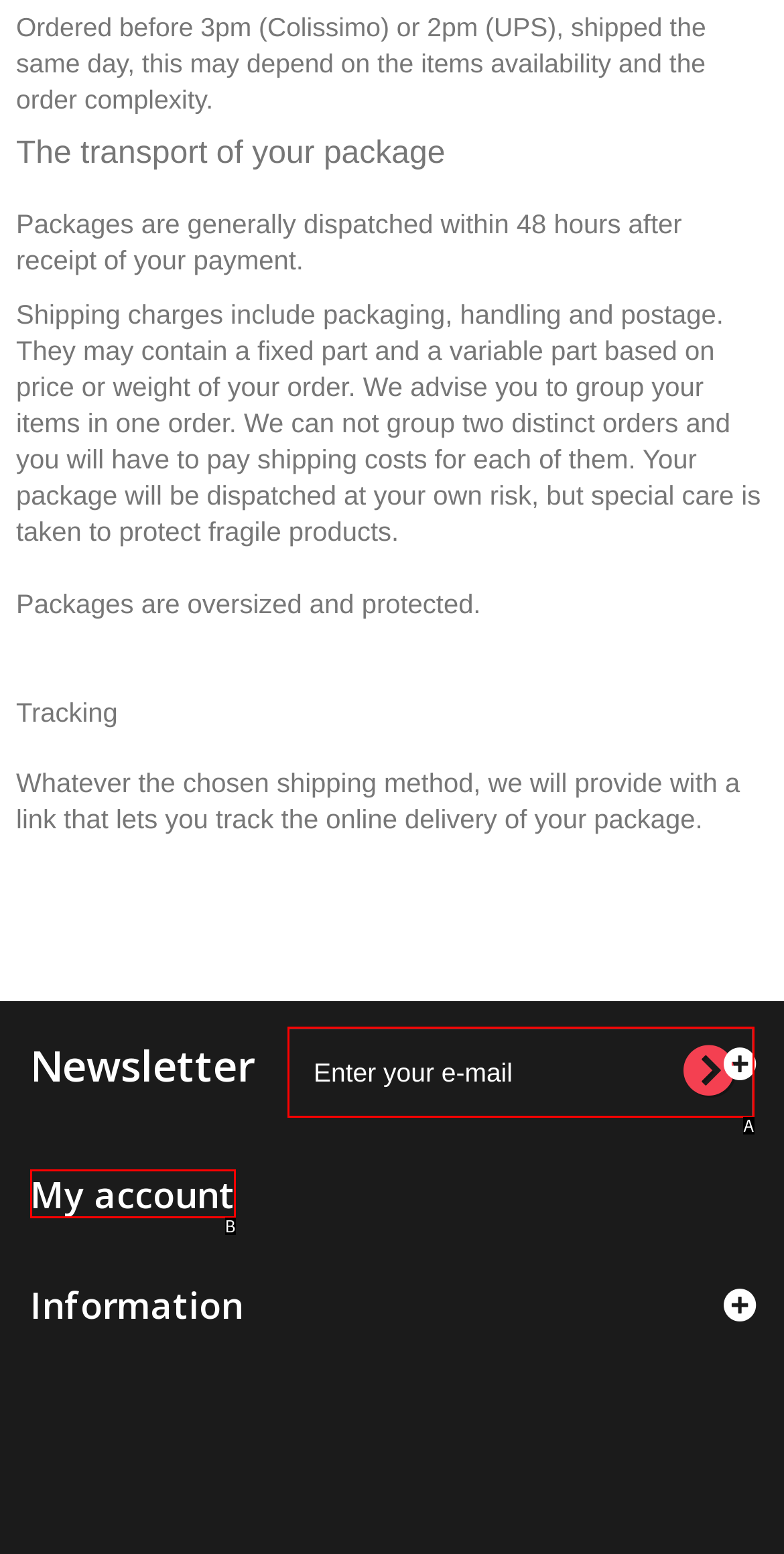Pick the option that corresponds to: My account
Provide the letter of the correct choice.

B